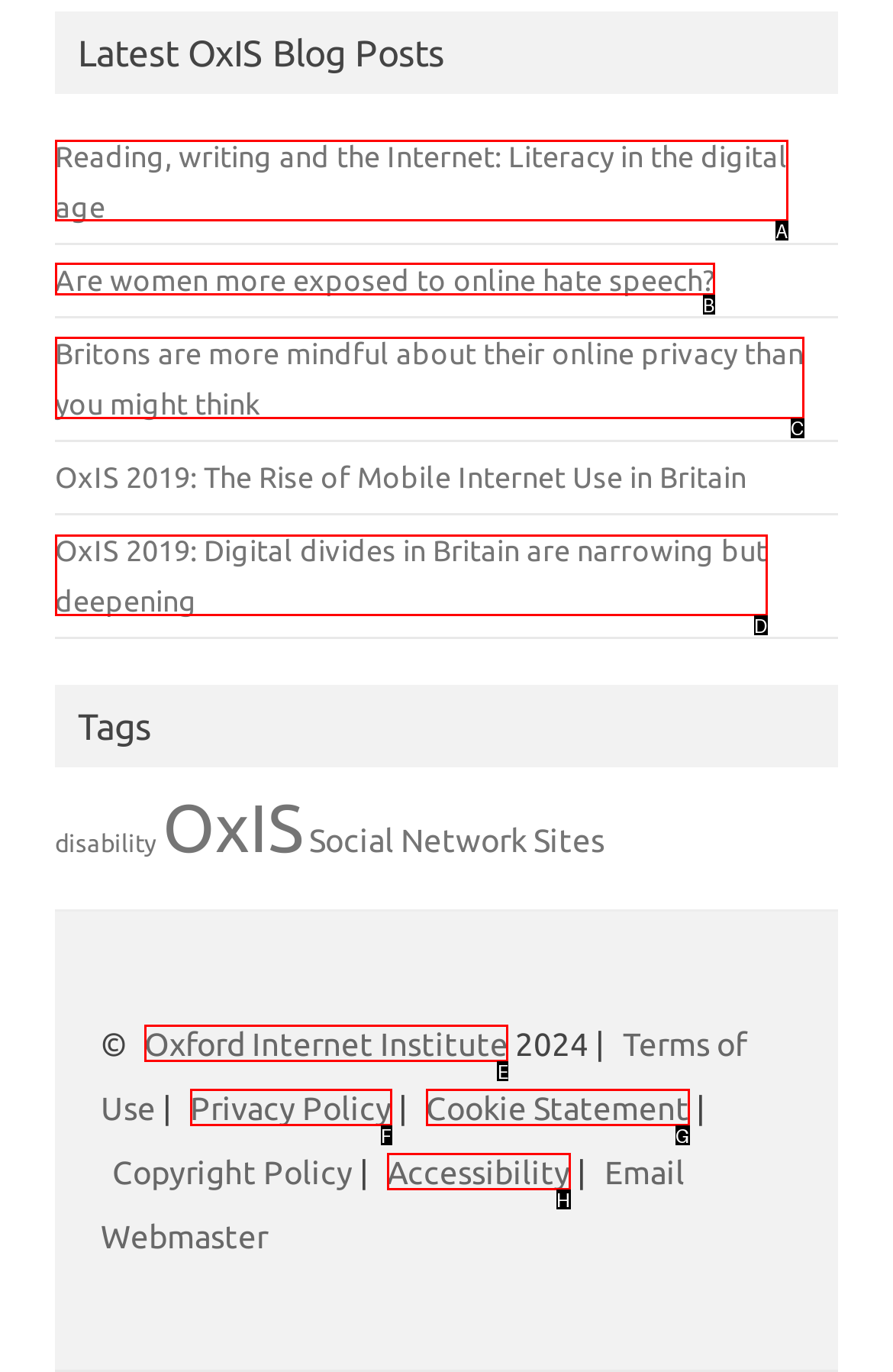Out of the given choices, which letter corresponds to the UI element required to Read the article? Answer with the letter.

None